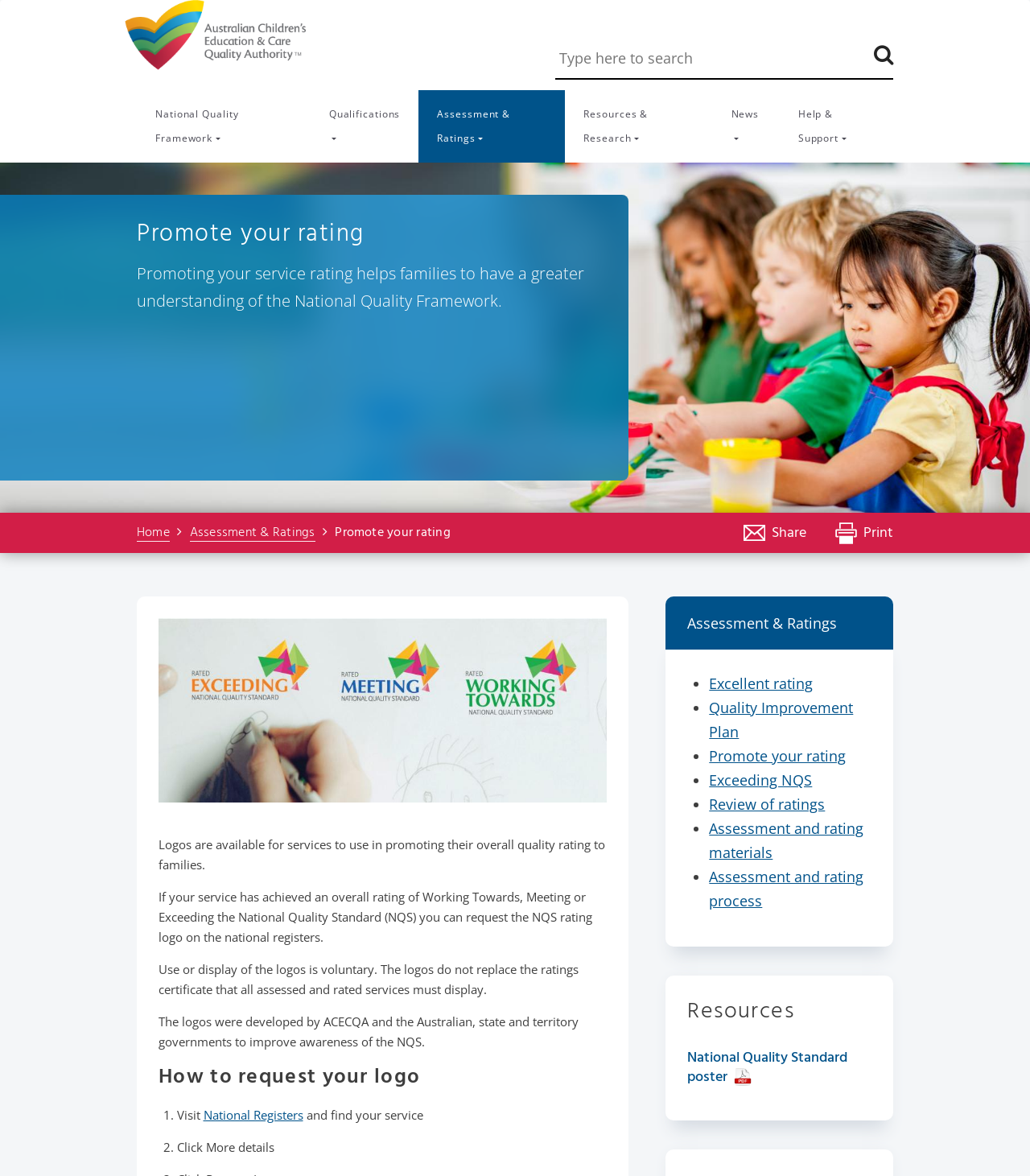Could you determine the bounding box coordinates of the clickable element to complete the instruction: "Download National Quality Standard poster PDF"? Provide the coordinates as four float numbers between 0 and 1, i.e., [left, top, right, bottom].

[0.667, 0.89, 0.823, 0.926]